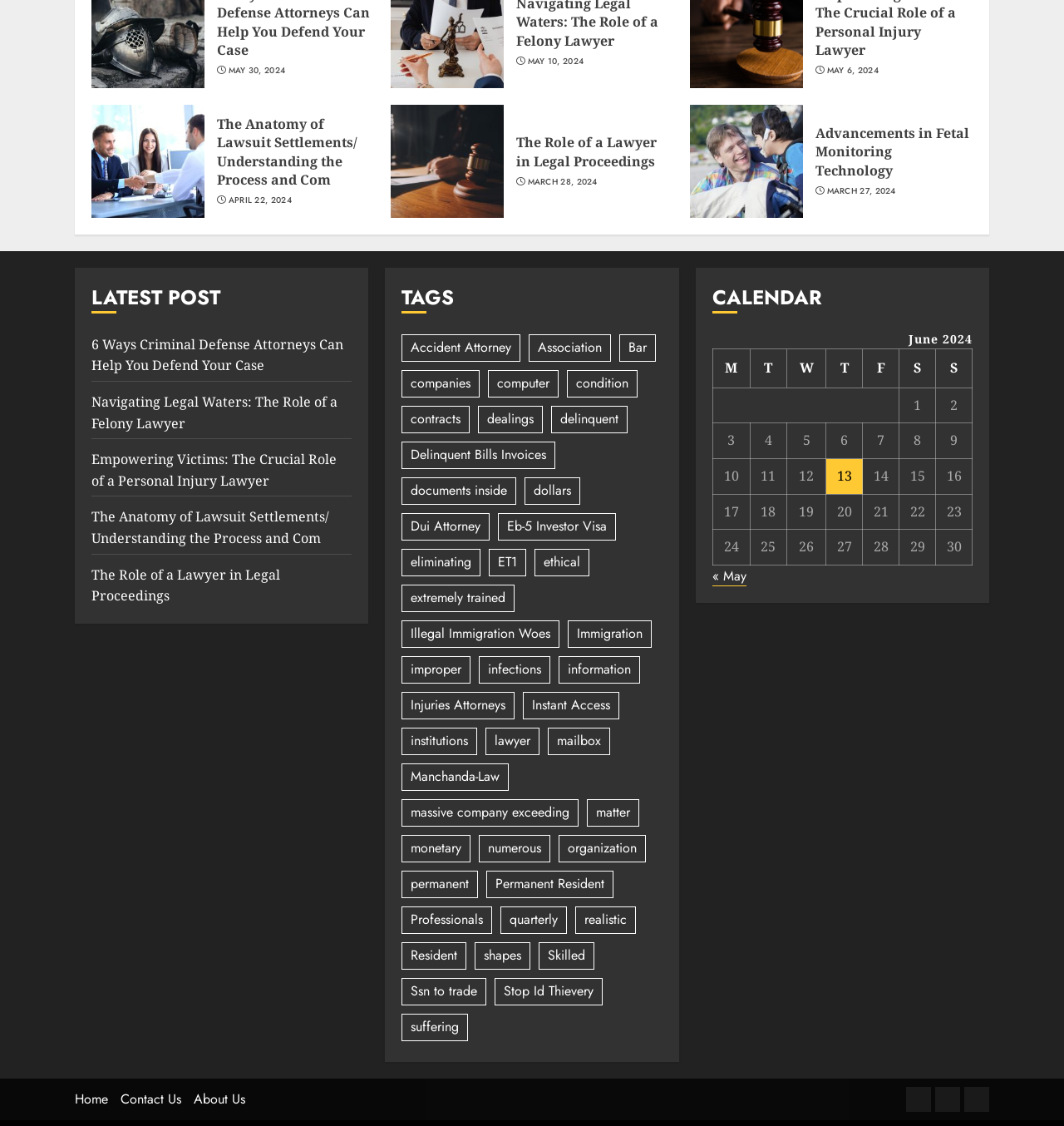Identify the bounding box of the UI element described as follows: "May 30, 2024". Provide the coordinates as four float numbers in the range of 0 to 1 [left, top, right, bottom].

[0.215, 0.058, 0.268, 0.068]